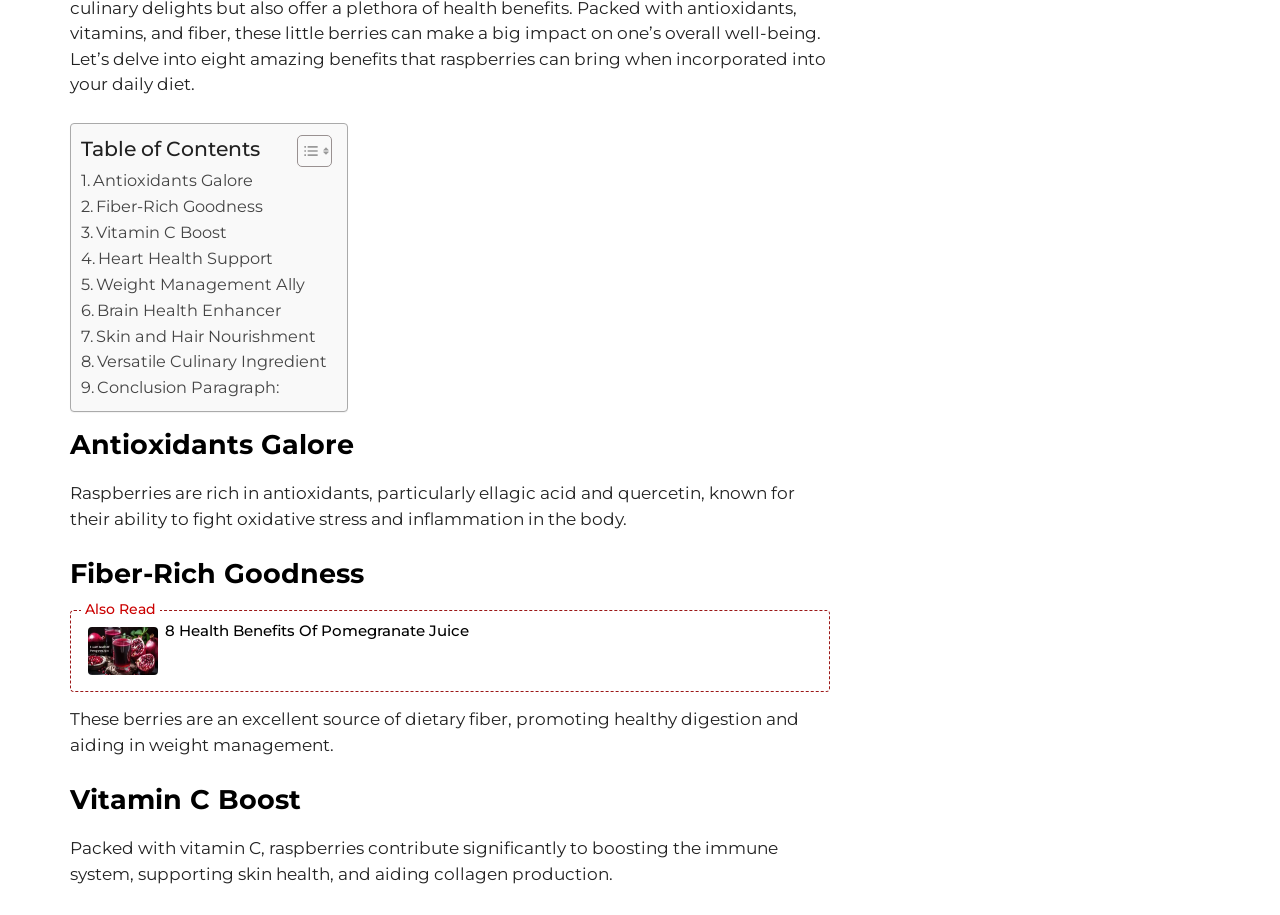Identify the bounding box coordinates for the UI element described as: "Conclusion Paragraph:". The coordinates should be provided as four floats between 0 and 1: [left, top, right, bottom].

[0.063, 0.41, 0.218, 0.438]